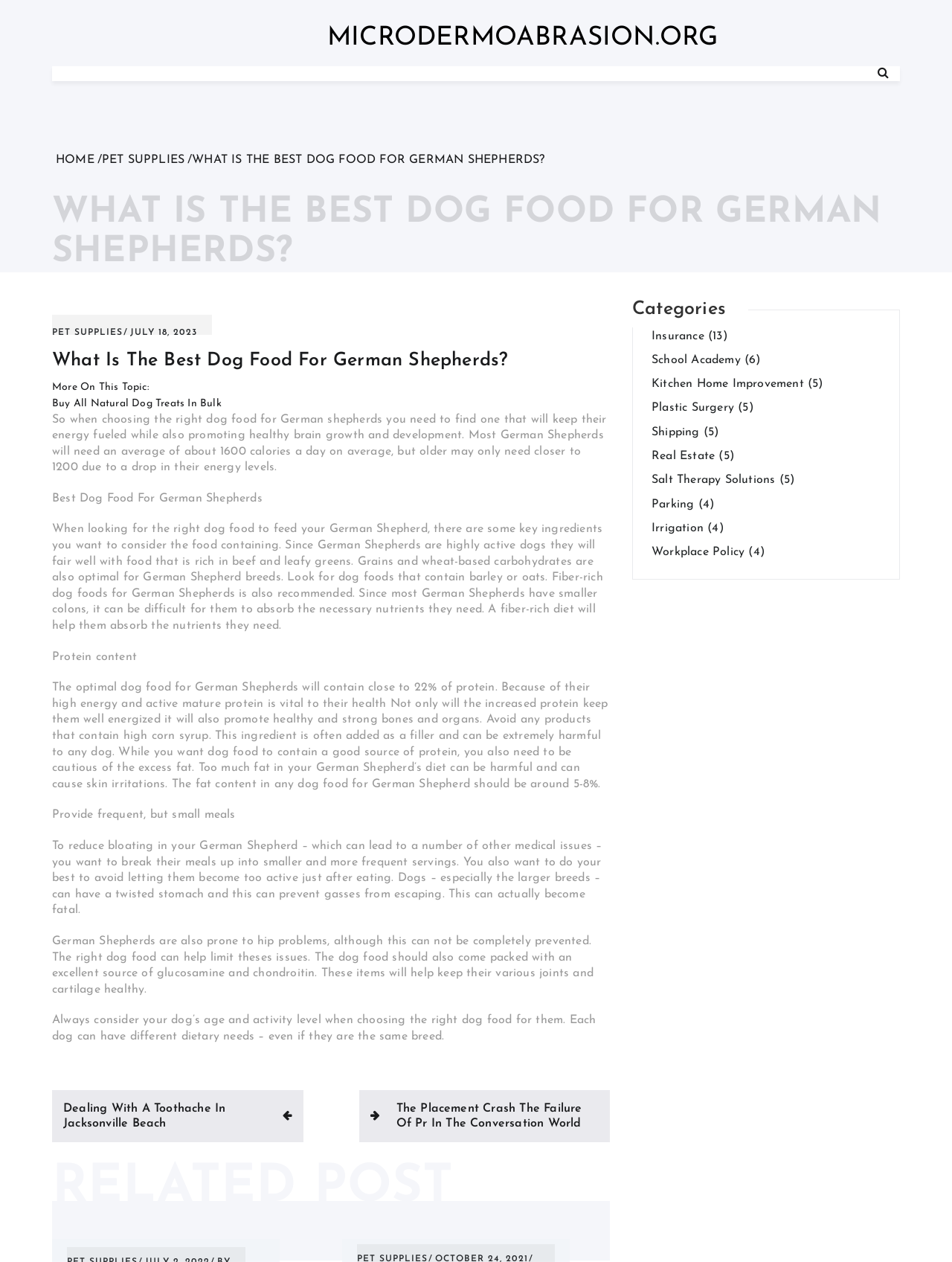Please identify the bounding box coordinates of the region to click in order to complete the given instruction: "Search for products". The coordinates should be four float numbers between 0 and 1, i.e., [left, top, right, bottom].

None